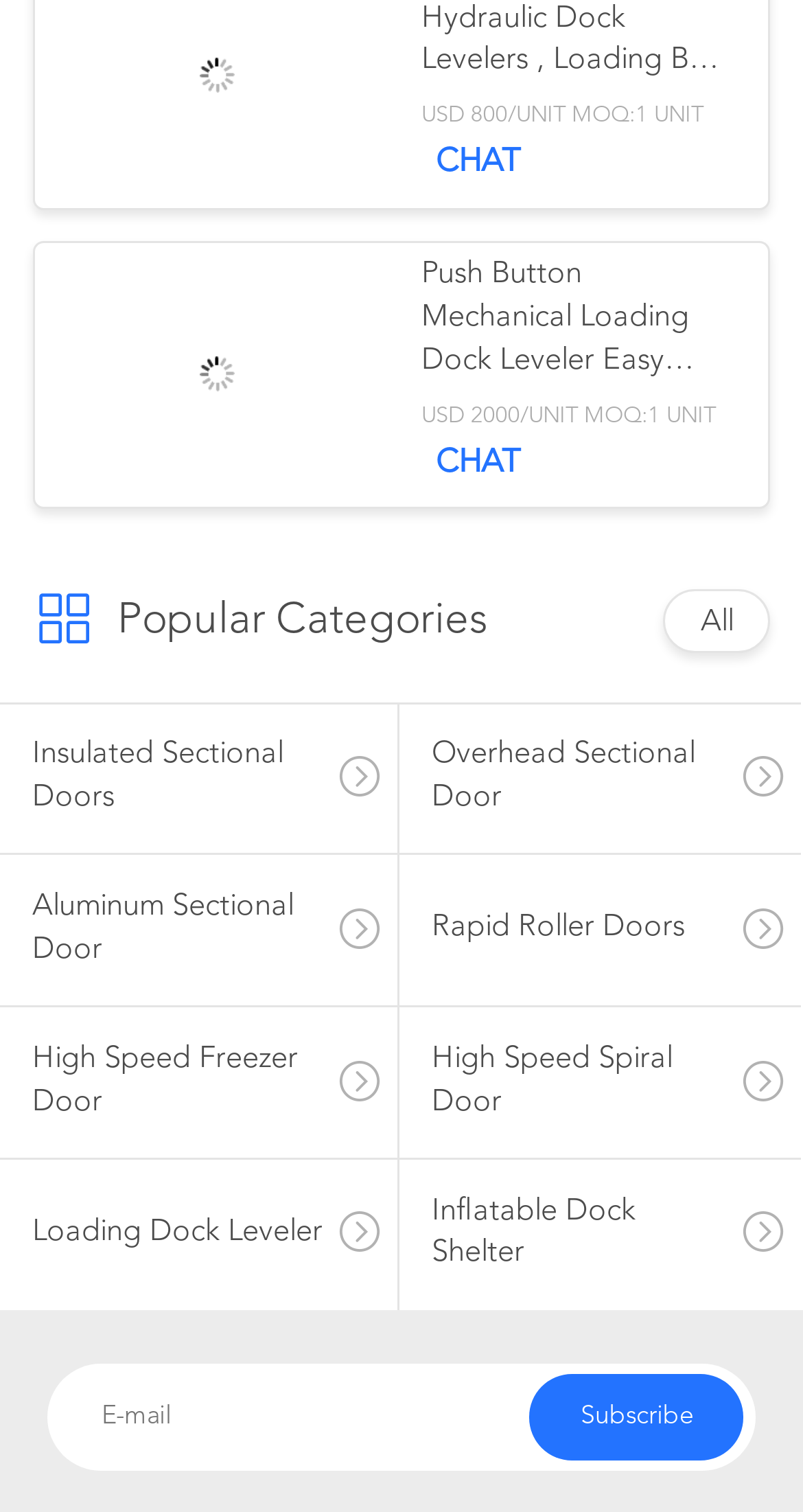Identify the bounding box coordinates for the UI element described as follows: "Aluminum Sectional Door". Ensure the coordinates are four float numbers between 0 and 1, formatted as [left, top, right, bottom].

[0.0, 0.566, 0.495, 0.665]